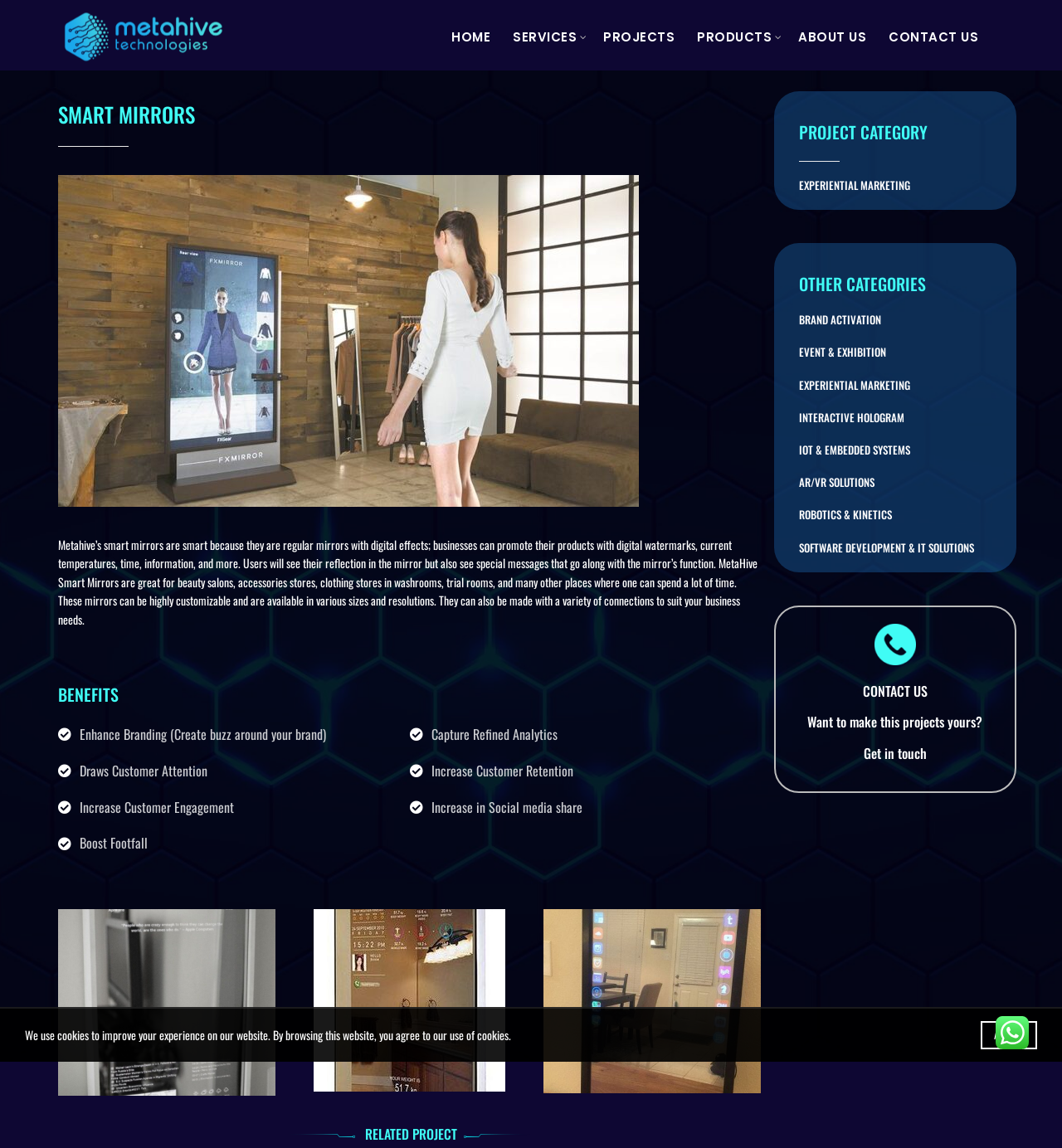Using the information in the image, give a comprehensive answer to the question: 
What is the purpose of the image with the caption 'optimize'?

The image with the caption 'optimize' is likely used to illustrate the functionality of Metahive Smart Mirrors, showing how they can display digital information and effects on a regular mirror.